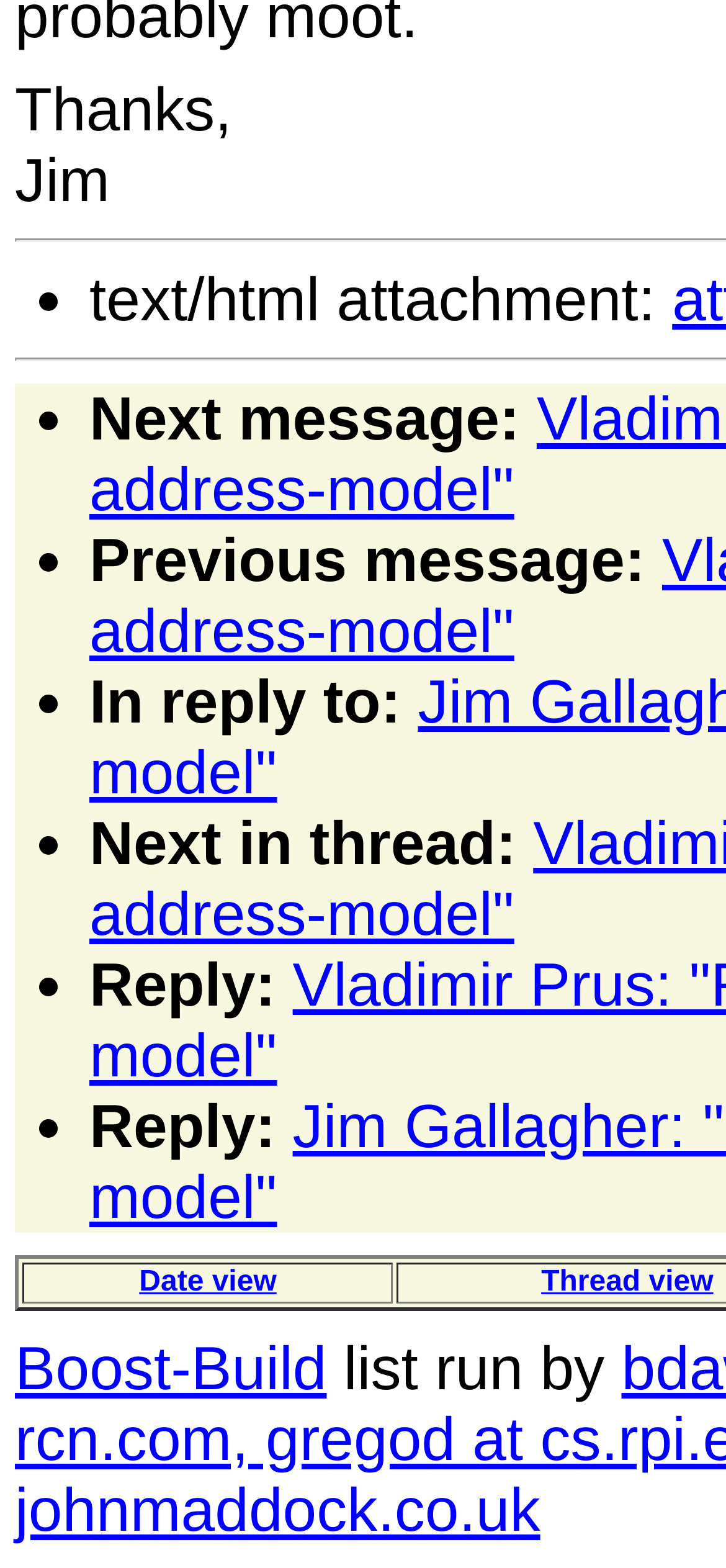What are the available actions?
Using the image provided, answer with just one word or phrase.

Next message, Previous message, In reply to, Next in thread, Reply